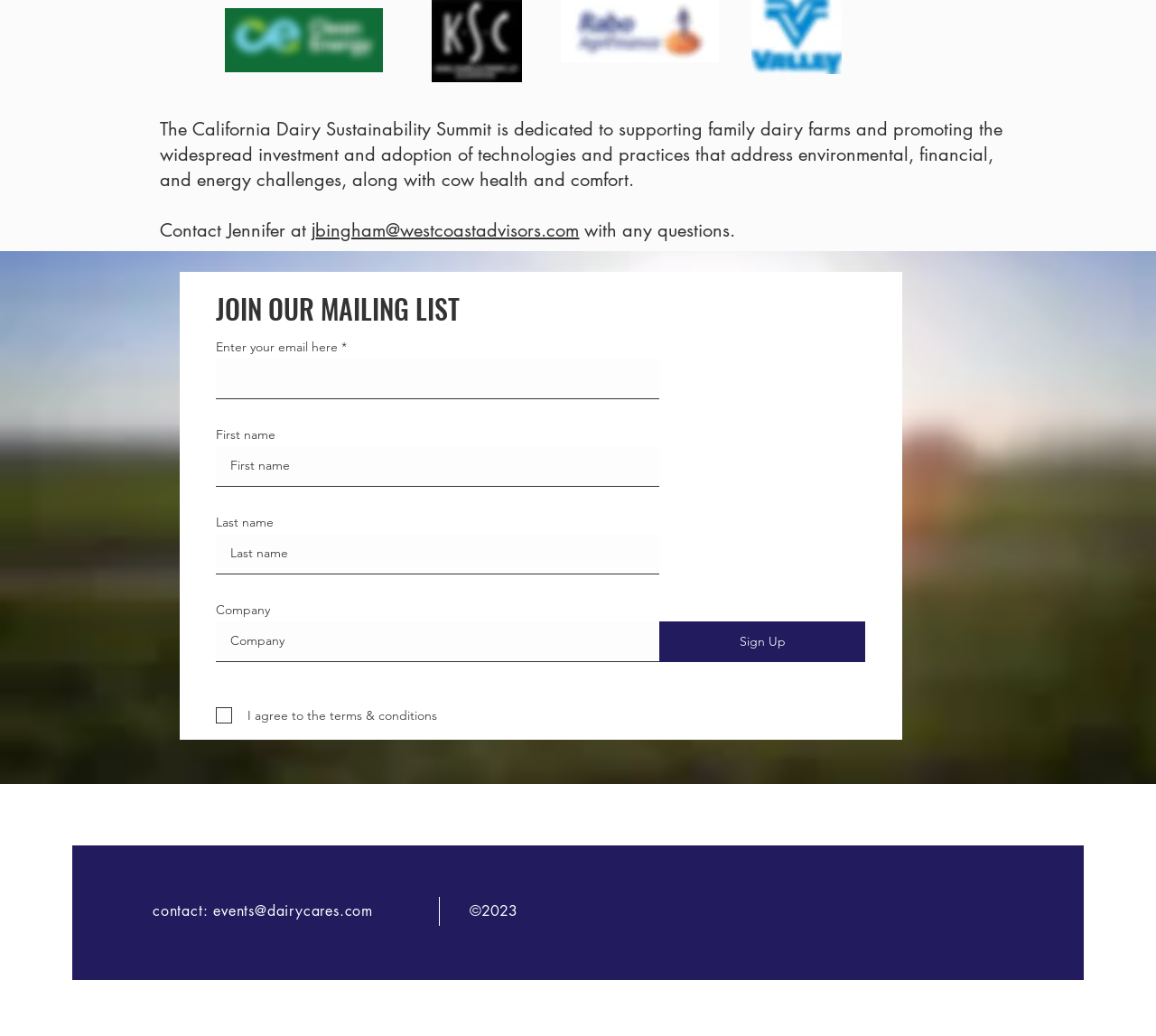Locate the bounding box coordinates of the clickable part needed for the task: "Click the 'Clean Energy' image".

[0.195, 0.008, 0.331, 0.07]